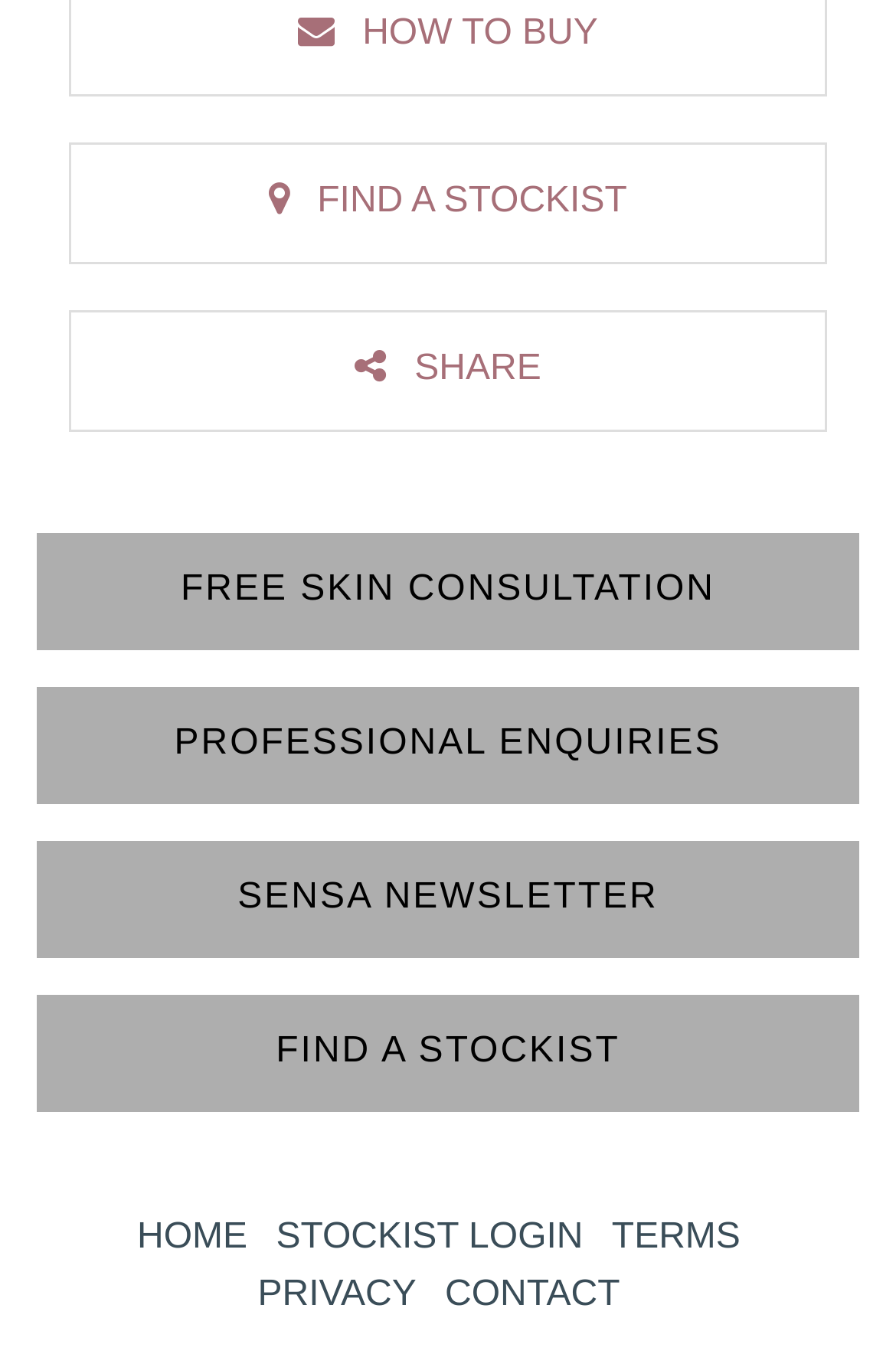How many columns of links are there?
Examine the screenshot and reply with a single word or phrase.

2